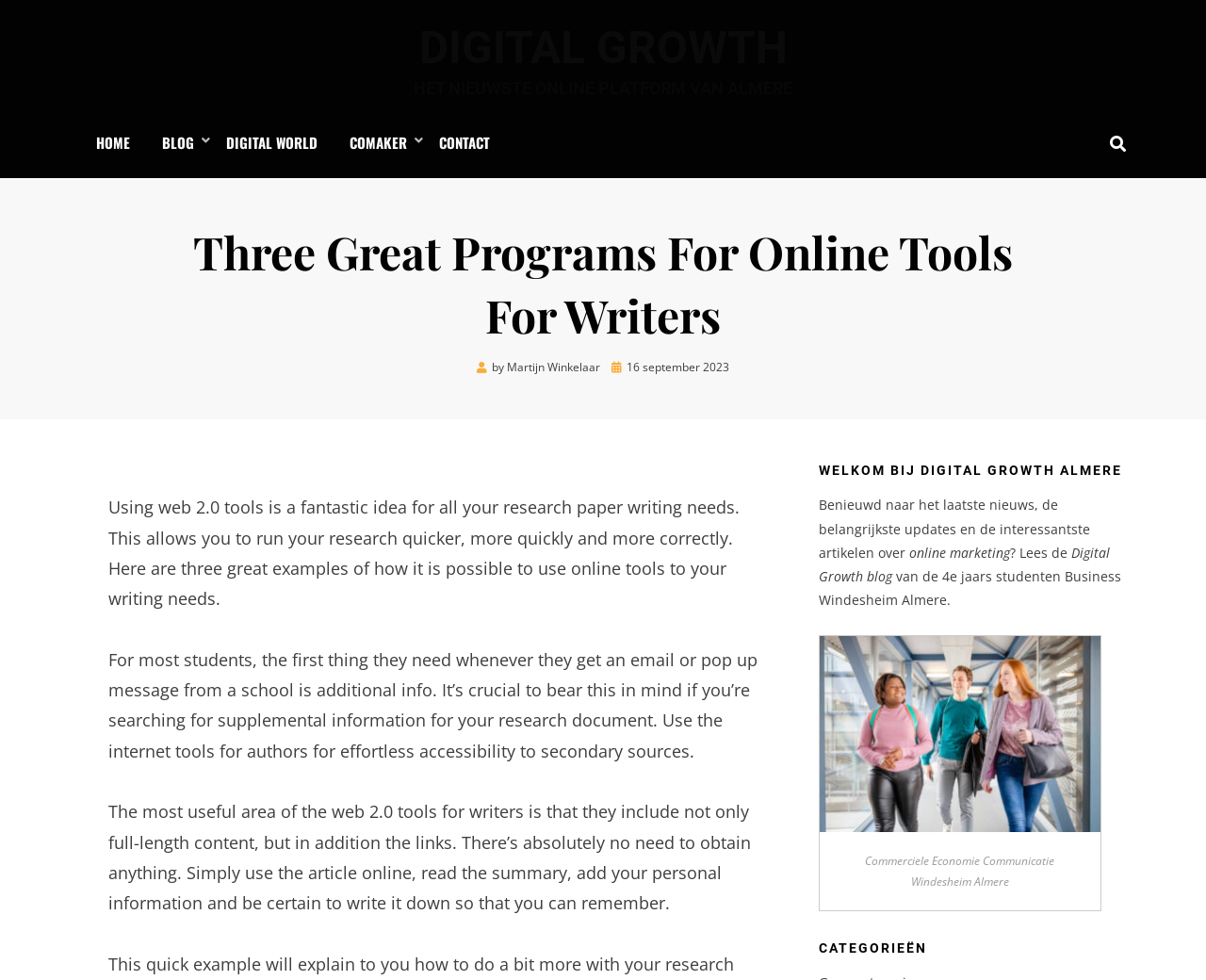Find the main header of the webpage and produce its text content.

Three Great Programs For Online Tools For Writers